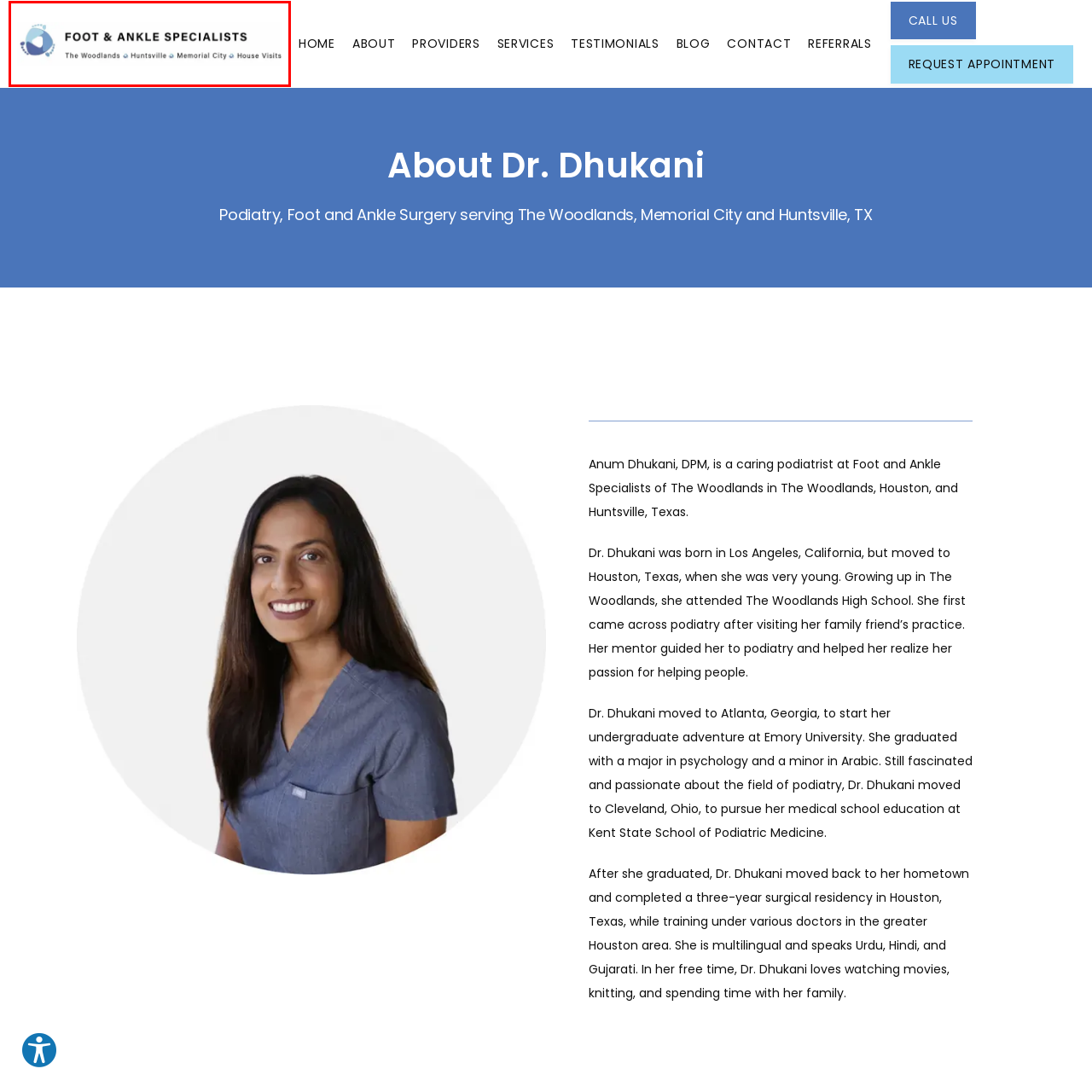What type of care does the practice provide?
Observe the image part marked by the red bounding box and give a detailed answer to the question.

The caption states that the practice specializes in podiatry, which implies that they provide comprehensive care for foot and ankle-related issues.